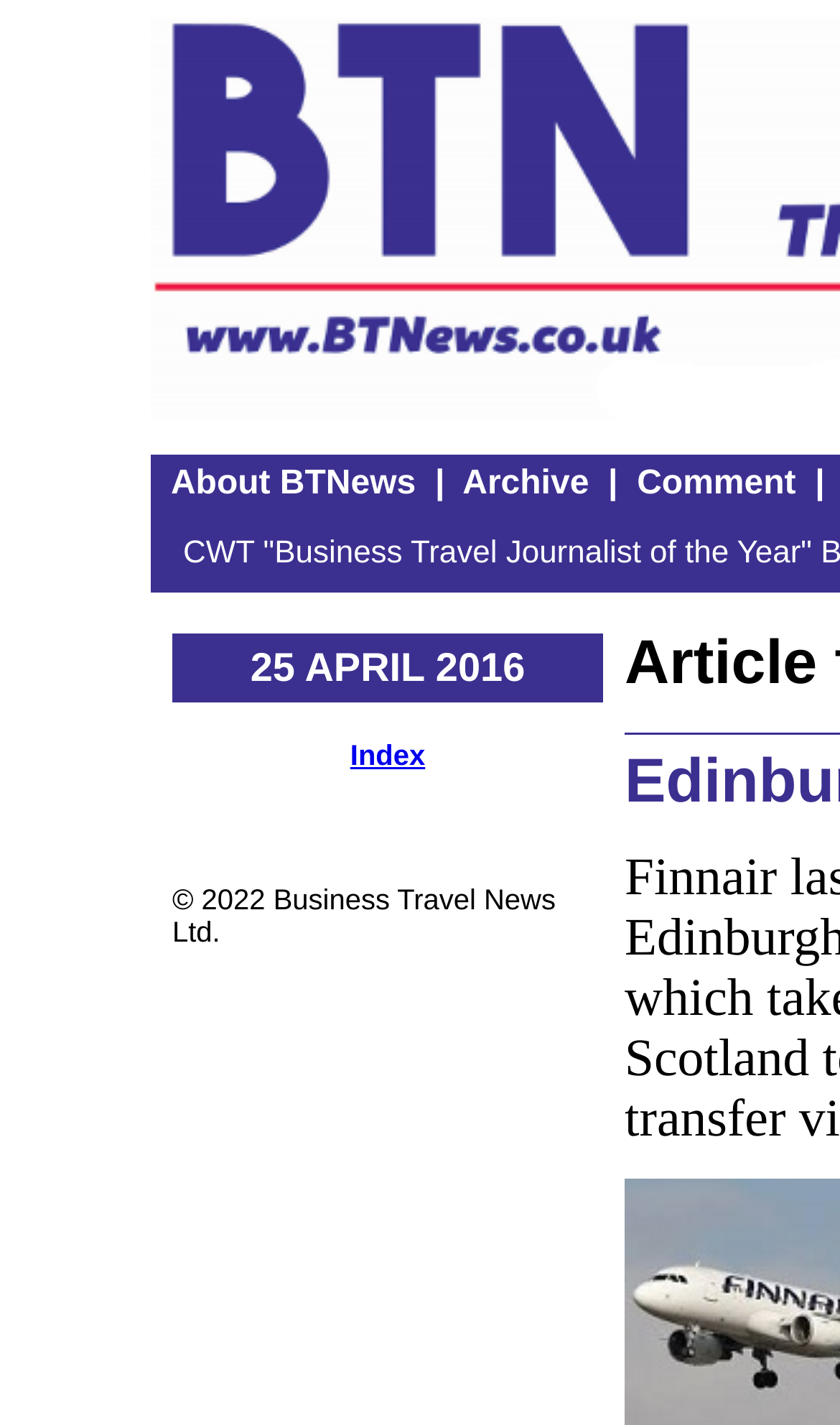Analyze the image and deliver a detailed answer to the question: What is the vertical position of the 'Index' link relative to the 'About BTNews' link?

I compared the y-coordinates of the 'Index' link and the 'About BTNews' link. The y-coordinates of the 'Index' link are [0.519, 0.542], which are greater than the y-coordinates of the 'About BTNews' link [0.327, 0.352]. Therefore, the 'Index' link is below the 'About BTNews' link.